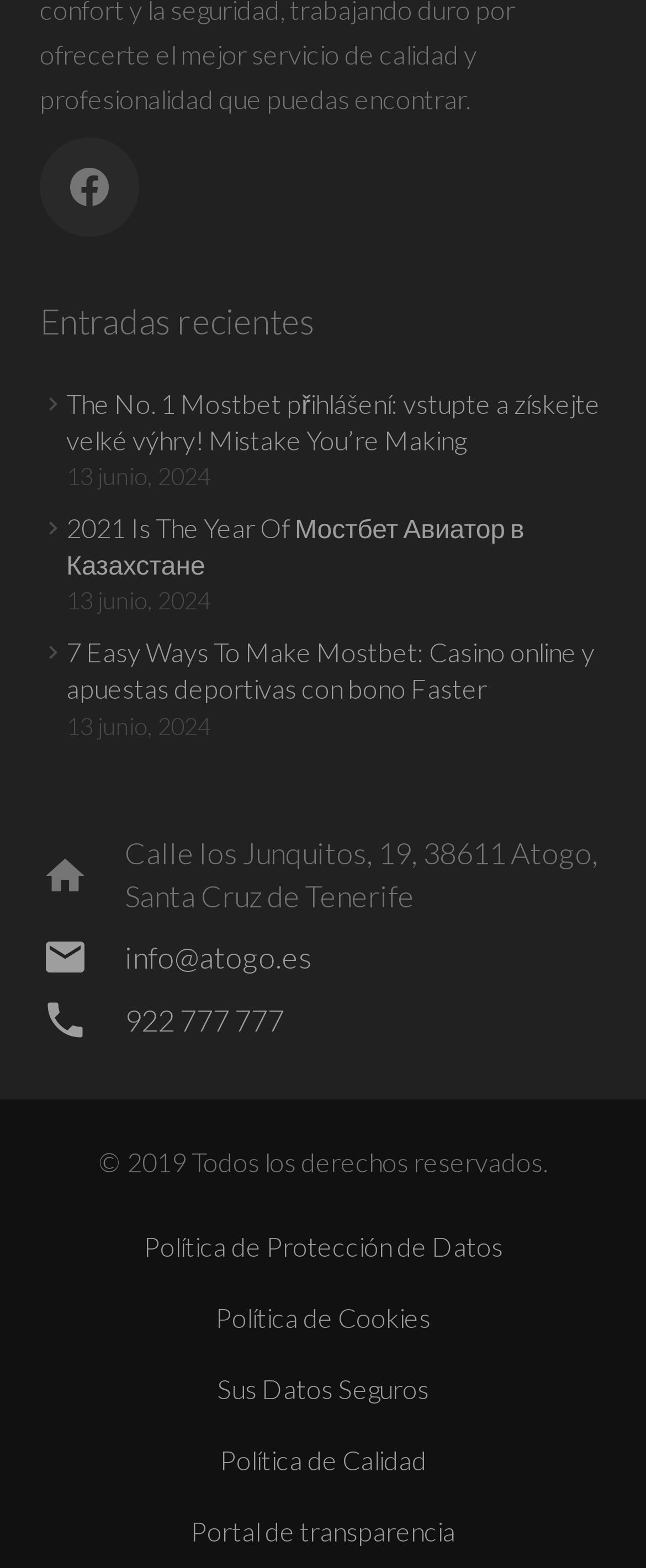What is the phone number of Atogo?
Based on the visual details in the image, please answer the question thoroughly.

I found the phone number by looking at the link elements with the text '922 777 777' which are located at the bottom of the page.